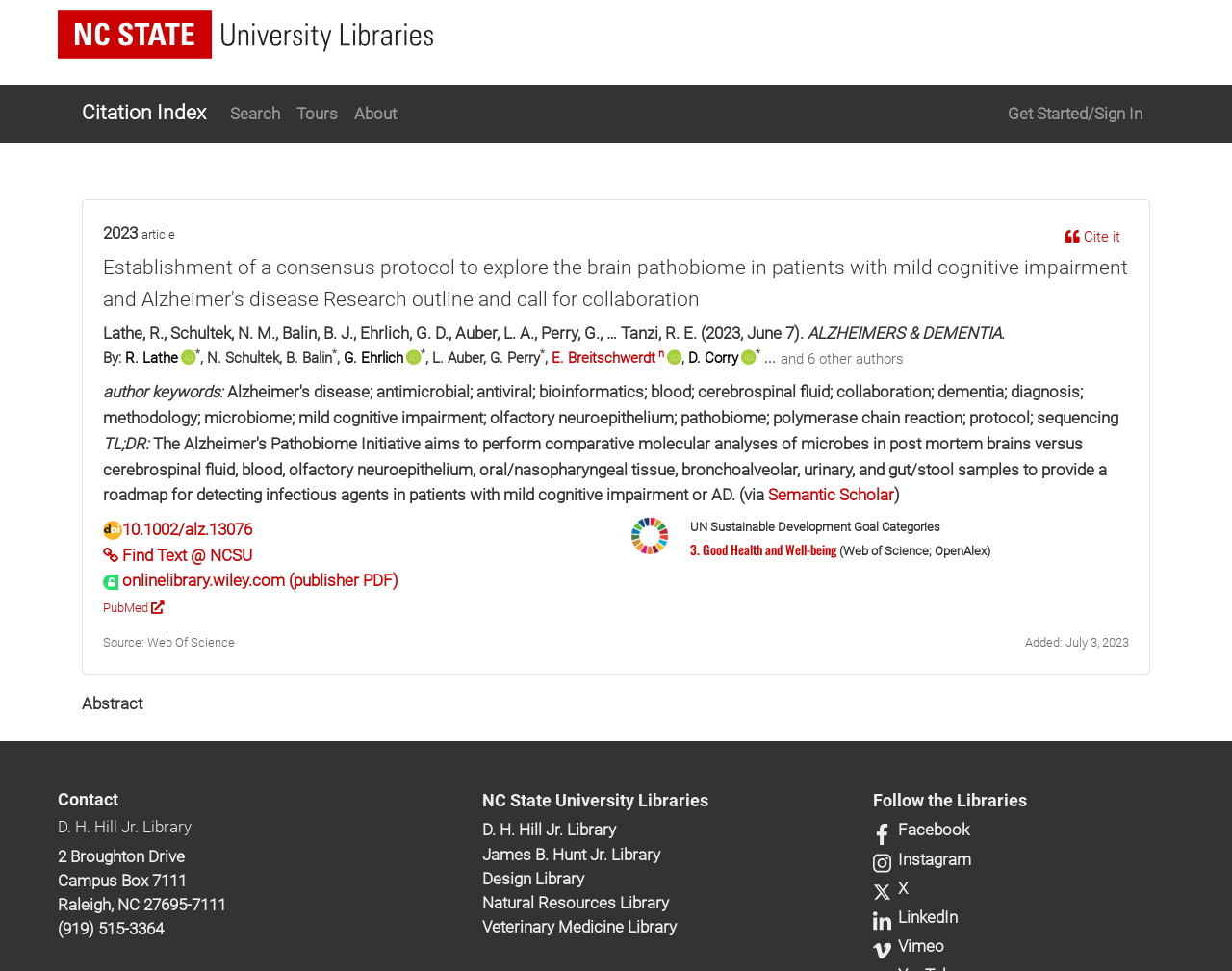What is the name of the university library?
Based on the image, please offer an in-depth response to the question.

I found the answer by looking at the top navigation bar, where it says 'NC State University Libraries' with a logo. This suggests that the webpage is related to the libraries of NC State University.